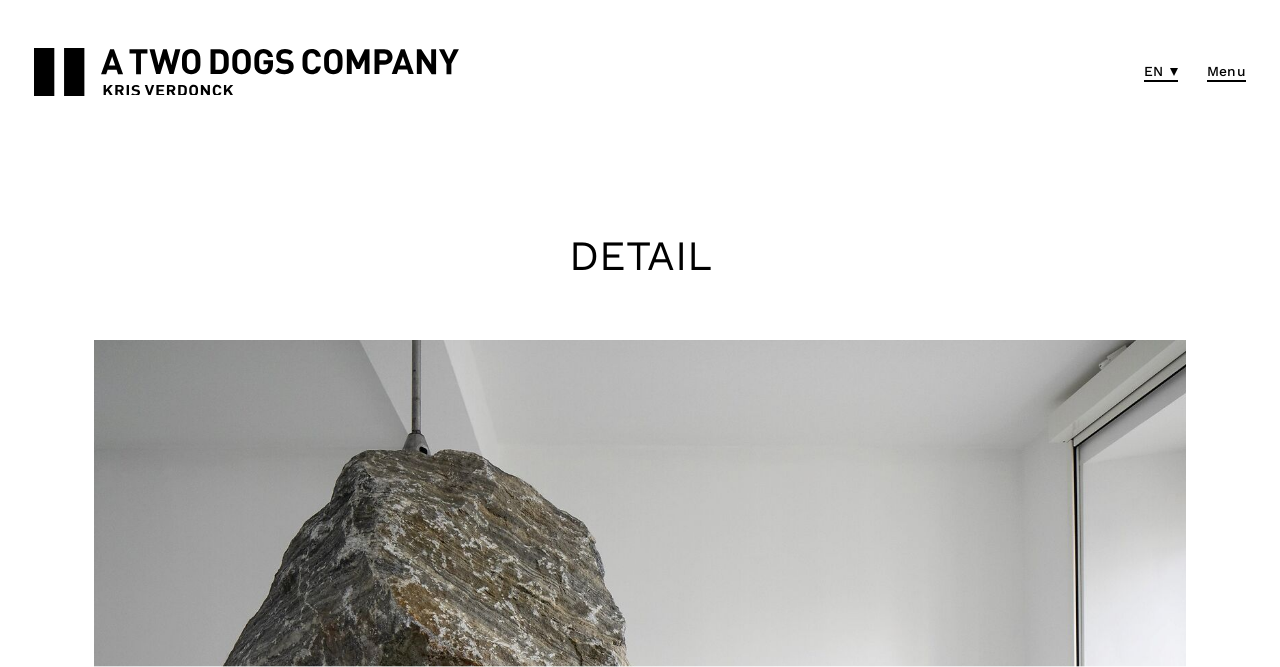What is the name of the person associated with the company?
Answer with a single word or phrase by referring to the visual content.

Kris Verdonck